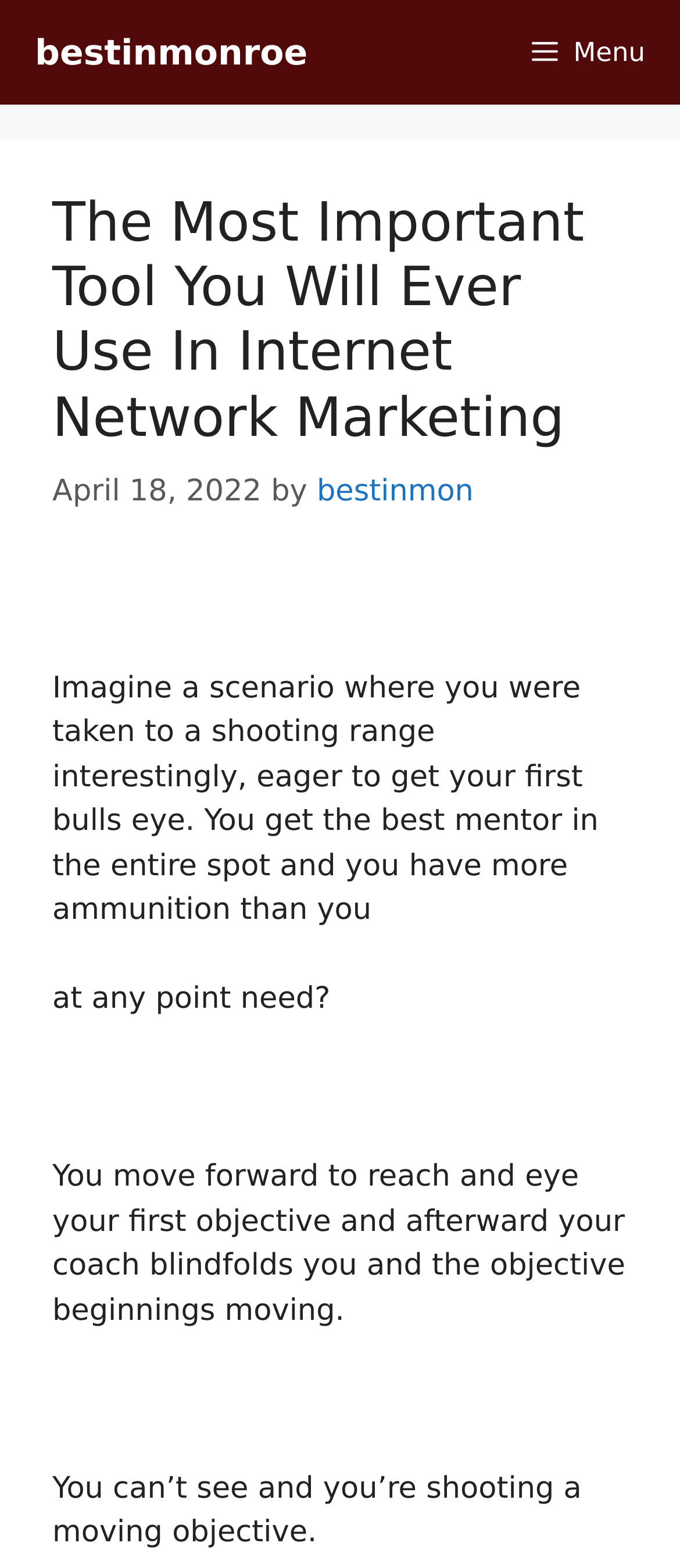Describe the entire webpage, focusing on both content and design.

The webpage appears to be a blog post or article with a focus on internet network marketing. At the top of the page, there is a navigation bar with a link to "bestinmonroe" and a button labeled "Menu" that controls a primary menu. 

Below the navigation bar, there is a header section that contains the title "The Most Important Tool You Will Ever Use In Internet Network Marketing" in a large font size. The title is followed by a timestamp indicating that the article was posted on April 18, 2022, and the author's name, "bestinmon". 

The main content of the article is a descriptive passage that begins with a scenario where the reader is taken to a shooting range, eager to get their first bullseye. The passage continues to describe the scenario, where the reader's coach blindfolds them and the target begins moving, making it difficult to hit. The passage is divided into several paragraphs, with some blank lines in between.